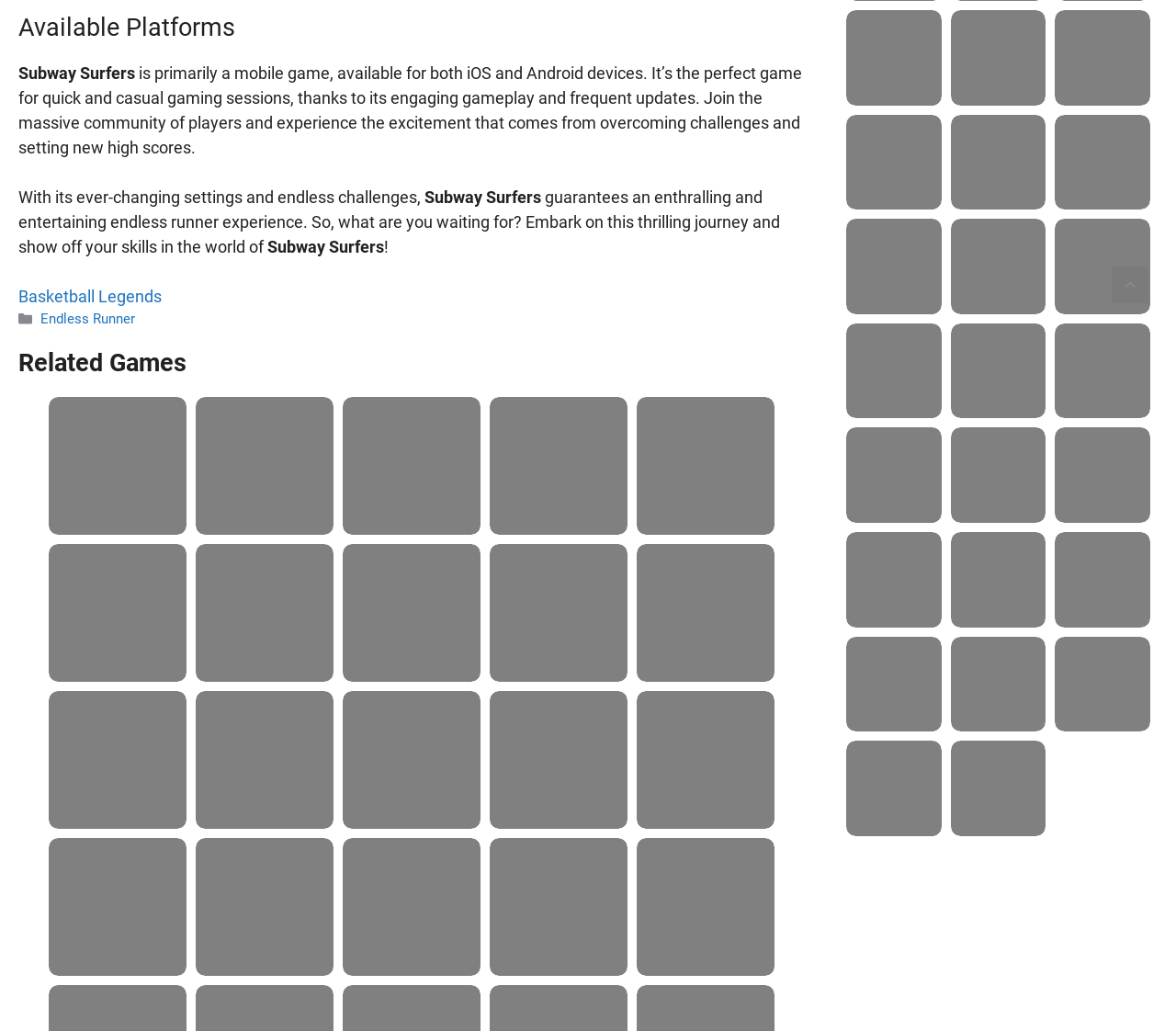Can you provide the bounding box coordinates for the element that should be clicked to implement the instruction: "Follow THCB on social media"?

None